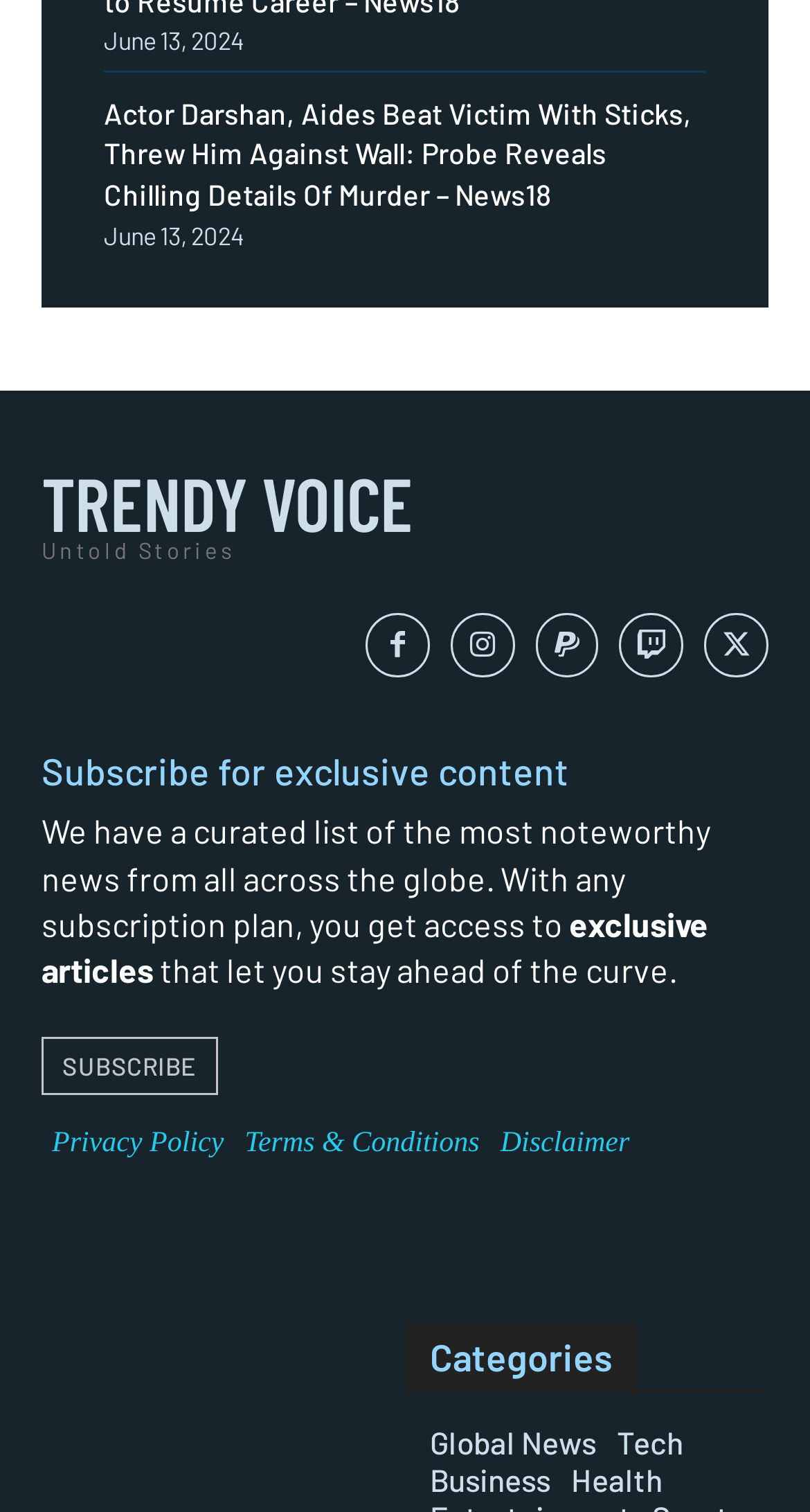Given the element description "Global News", identify the bounding box of the corresponding UI element.

[0.531, 0.941, 0.736, 0.965]